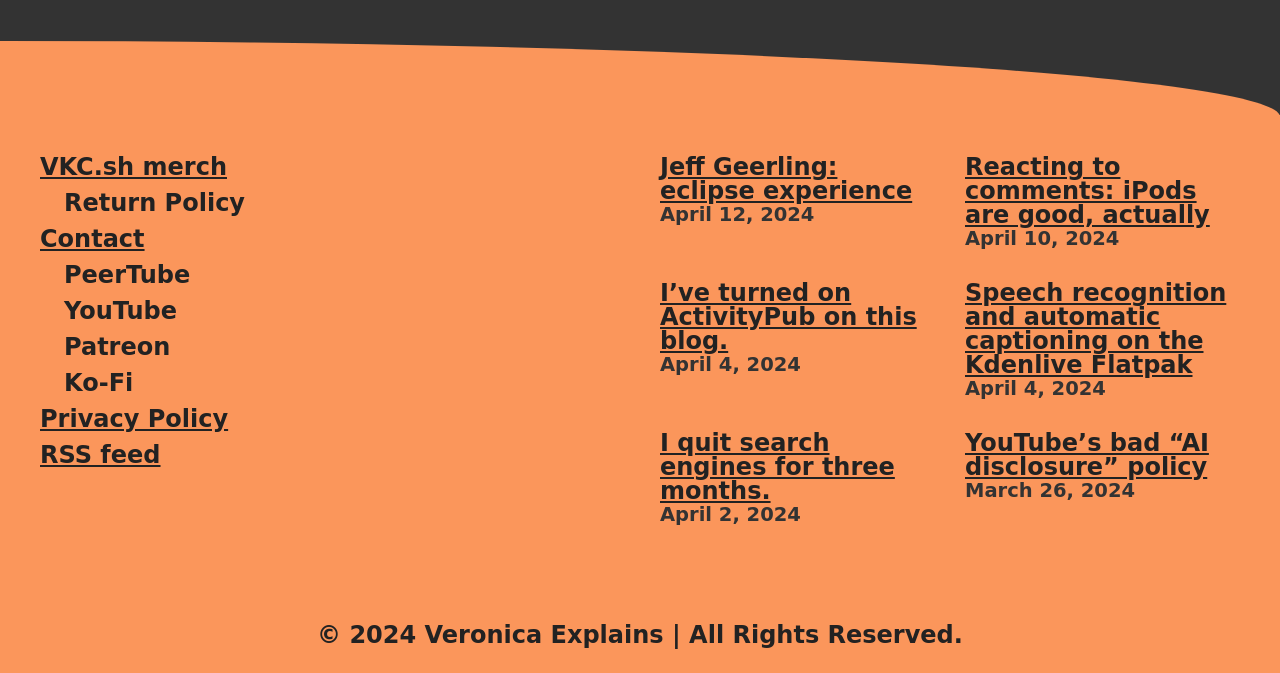Can you identify the bounding box coordinates of the clickable region needed to carry out this instruction: 'Visit VKC.sh merch'? The coordinates should be four float numbers within the range of 0 to 1, stated as [left, top, right, bottom].

[0.031, 0.228, 0.177, 0.269]